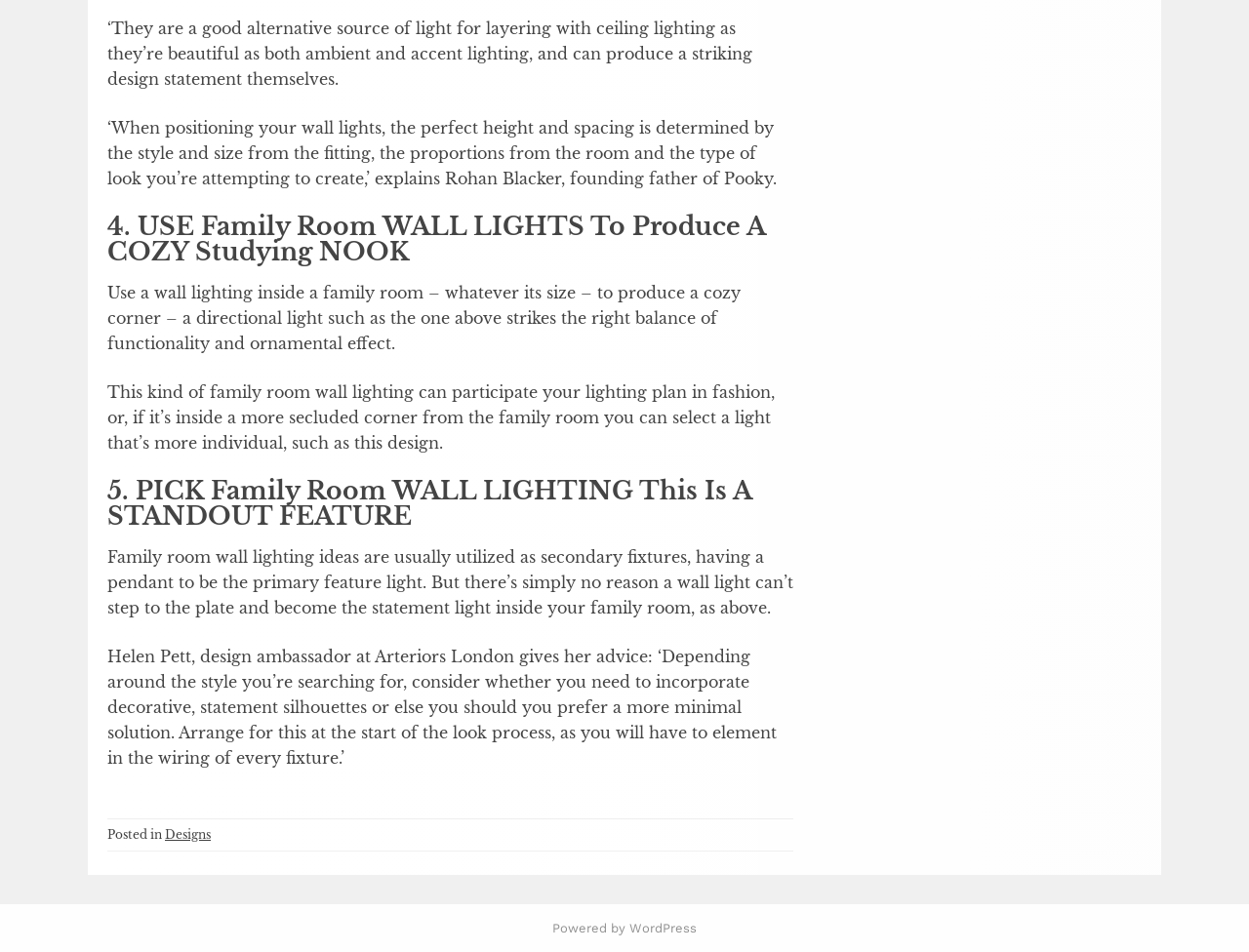Give a one-word or short-phrase answer to the following question: 
How many headings are on this webpage?

2